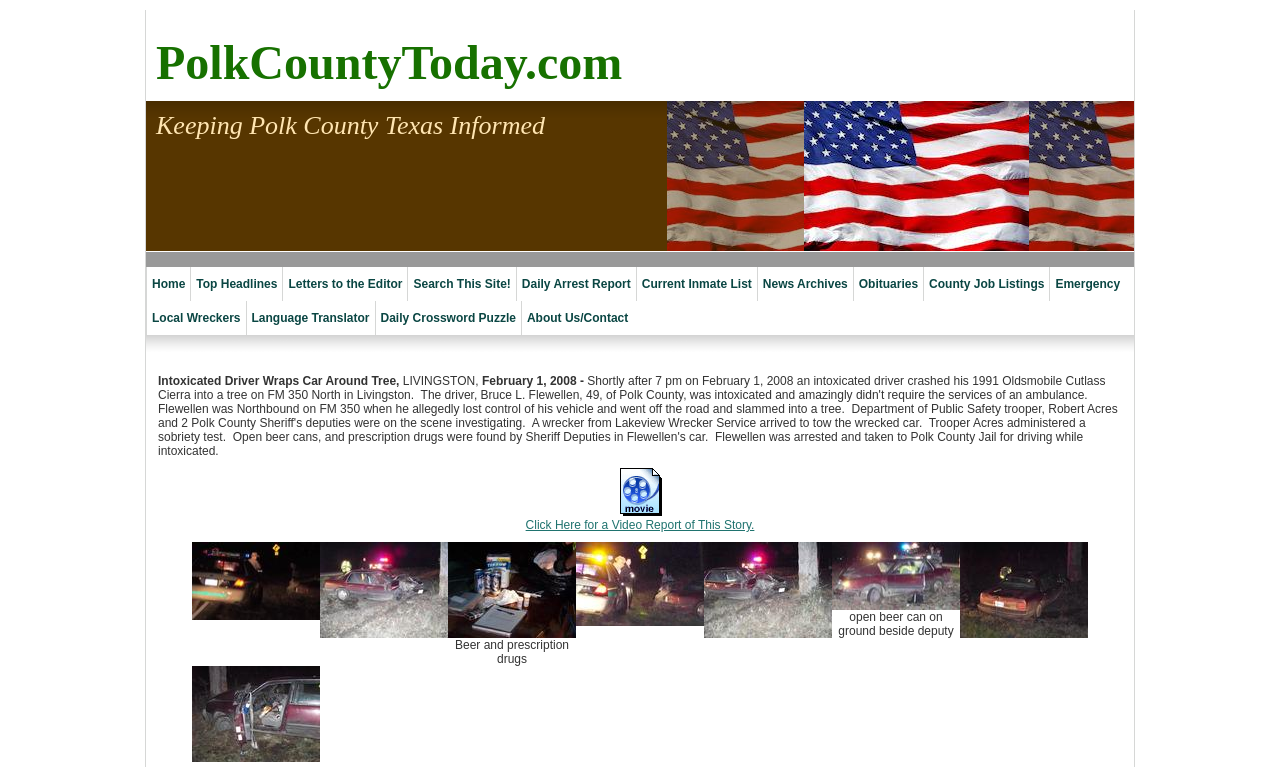Give an extensive and precise description of the webpage.

The webpage is a news website focused on Polk County, Texas. At the top, there is a heading "PolkCountyToday.com" followed by a subtitle "Keeping Polk County Texas Informed". Below this, there is a navigation menu with 11 links: "Home", "Top Headlines", "Letters to the Editor", "Search This Site!", "Daily Arrest Report", "Current Inmate List", "News Archives", "Obituaries", "County Job Listings", "Emergency", and "Local Wreckers". Each link has a corresponding heading.

On the left side, there is a section with 5 links: "Language Translator", "Daily Crossword Puzzle", "About Us/Contact", and an image. The "About Us/Contact" link has an image beside it.

The main content of the webpage is a news article with a long title "Intoxicated Driver Wraps Car Around Tree, LIVINGSTON, February 1, 2008...". The article is divided into three sections. The first section describes an incident where a driver crashed his car into a tree while intoxicated. The second section has a link "Media" with an image, and another link "Click Here for a Video Report of This Story." The third section is a table with 5 thumbnail images, each with a link.

There are 11 links in the navigation menu, 5 links on the left side, and 7 links within the news article. There are also 2 images on the webpage, one beside the "About Us/Contact" link and another within the news article.